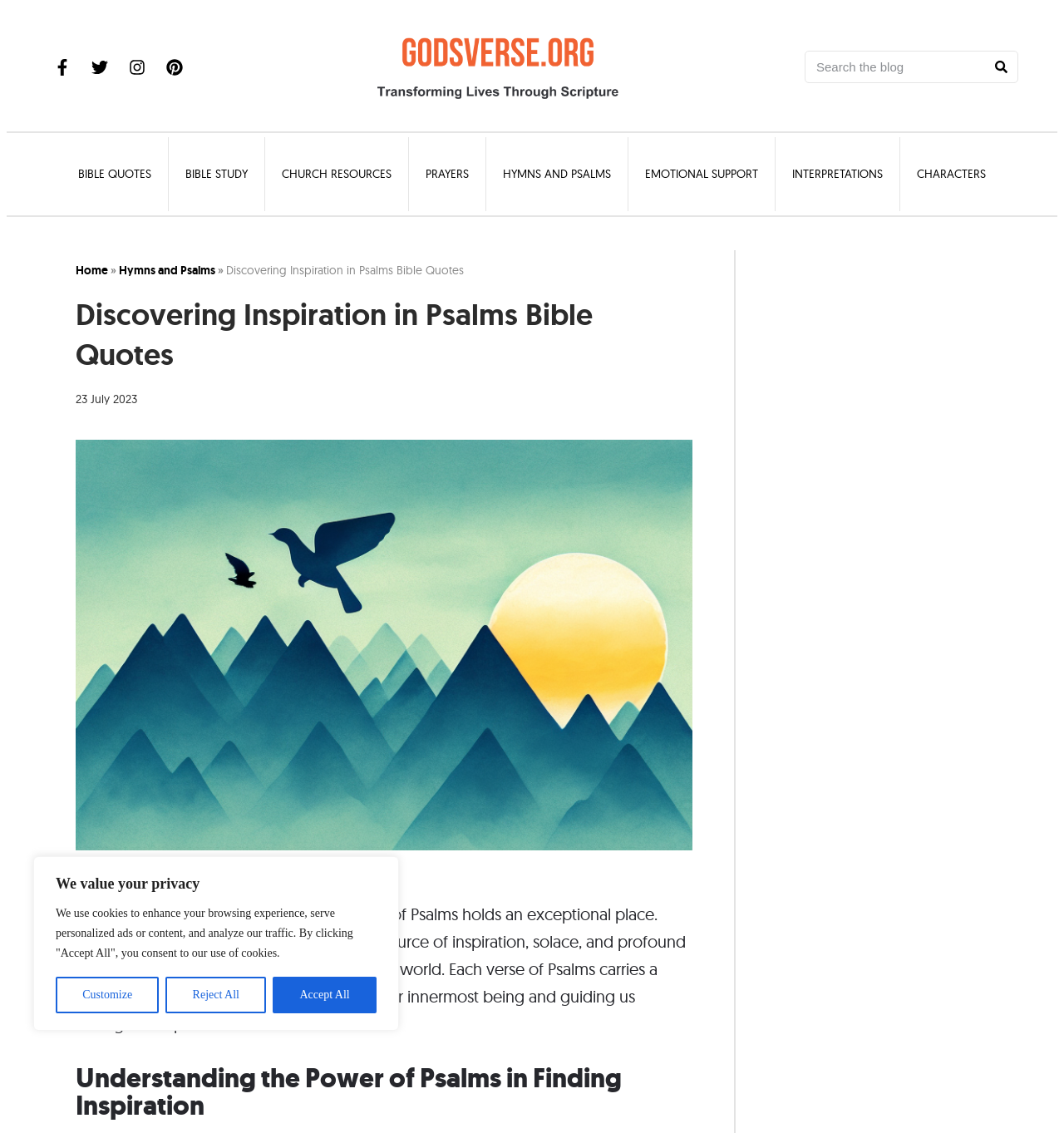Describe all the key features of the webpage in detail.

This webpage is focused on discovering inspiration in Psalms Bible quotes. At the top, there is a privacy notice with buttons to customize, reject, or accept all cookies. Below this notice, there are social media links to Facebook, Twitter, Instagram, Pinterest, and a logo for godsverse. 

On the top right, there is a search bar with a search button and a small magnifying glass icon. 

The main navigation menu is located below the search bar, with links to Bible quotes, Bible study, church resources, prayers, hymns and Psalms, emotional support, interpretations, and characters. 

The main content of the webpage starts with a heading "Discovering Inspiration in Psalms Bible Quotes" followed by a date "23 July 2023". Below this, there is a large image of a sun setting over a mountain range. 

The main article begins with a paragraph of text that describes the book of Psalms as a source of inspiration, solace, and wisdom. The text explains that each verse of Psalms has a unique power to resonate with our innermost being and guide us through life's ups and downs. 

Finally, there is a heading "Understanding the Power of Psalms in Finding Inspiration" at the bottom of the page.